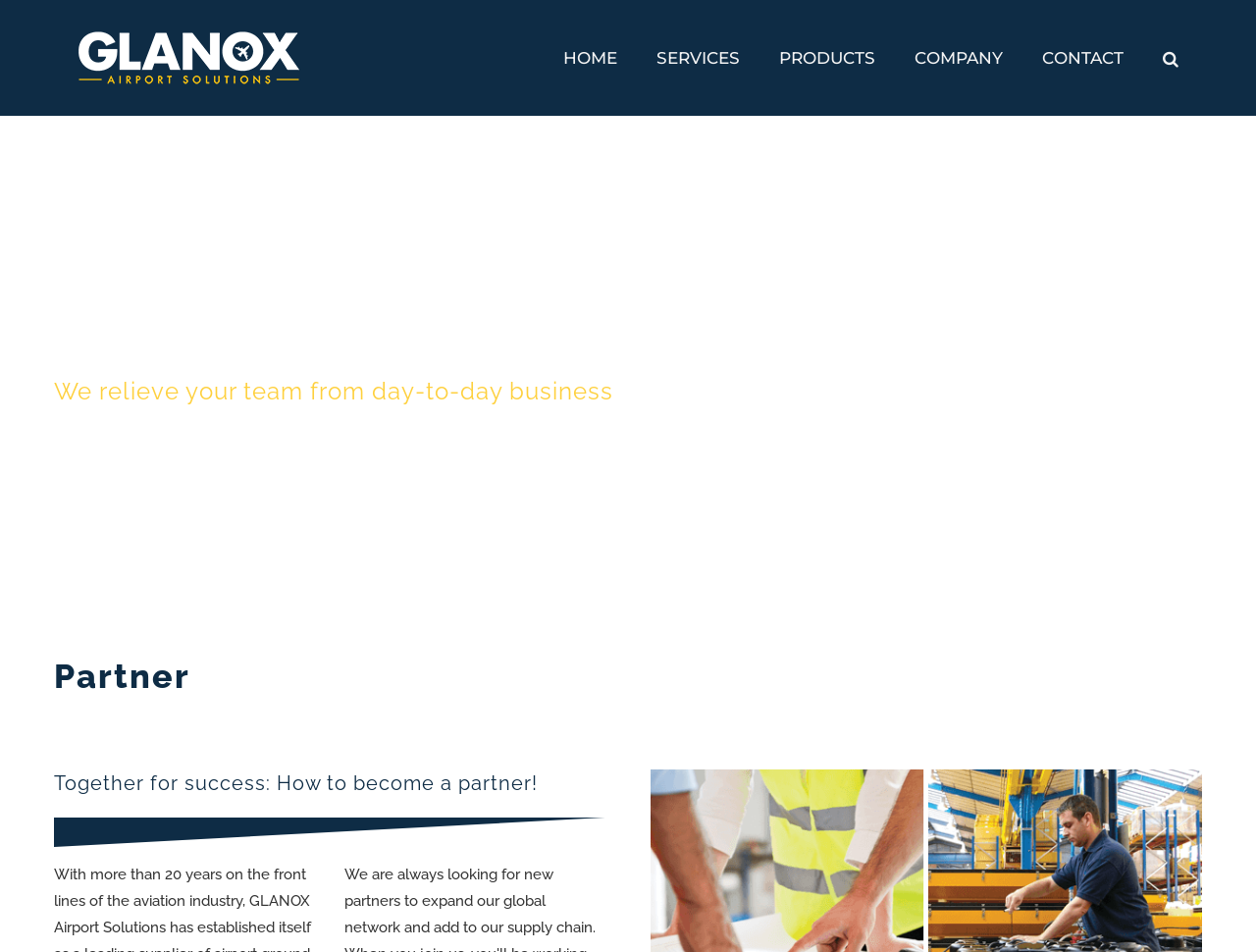Show the bounding box coordinates for the element that needs to be clicked to execute the following instruction: "Read about becoming a partner". Provide the coordinates in the form of four float numbers between 0 and 1, i.e., [left, top, right, bottom].

[0.043, 0.808, 0.482, 0.838]